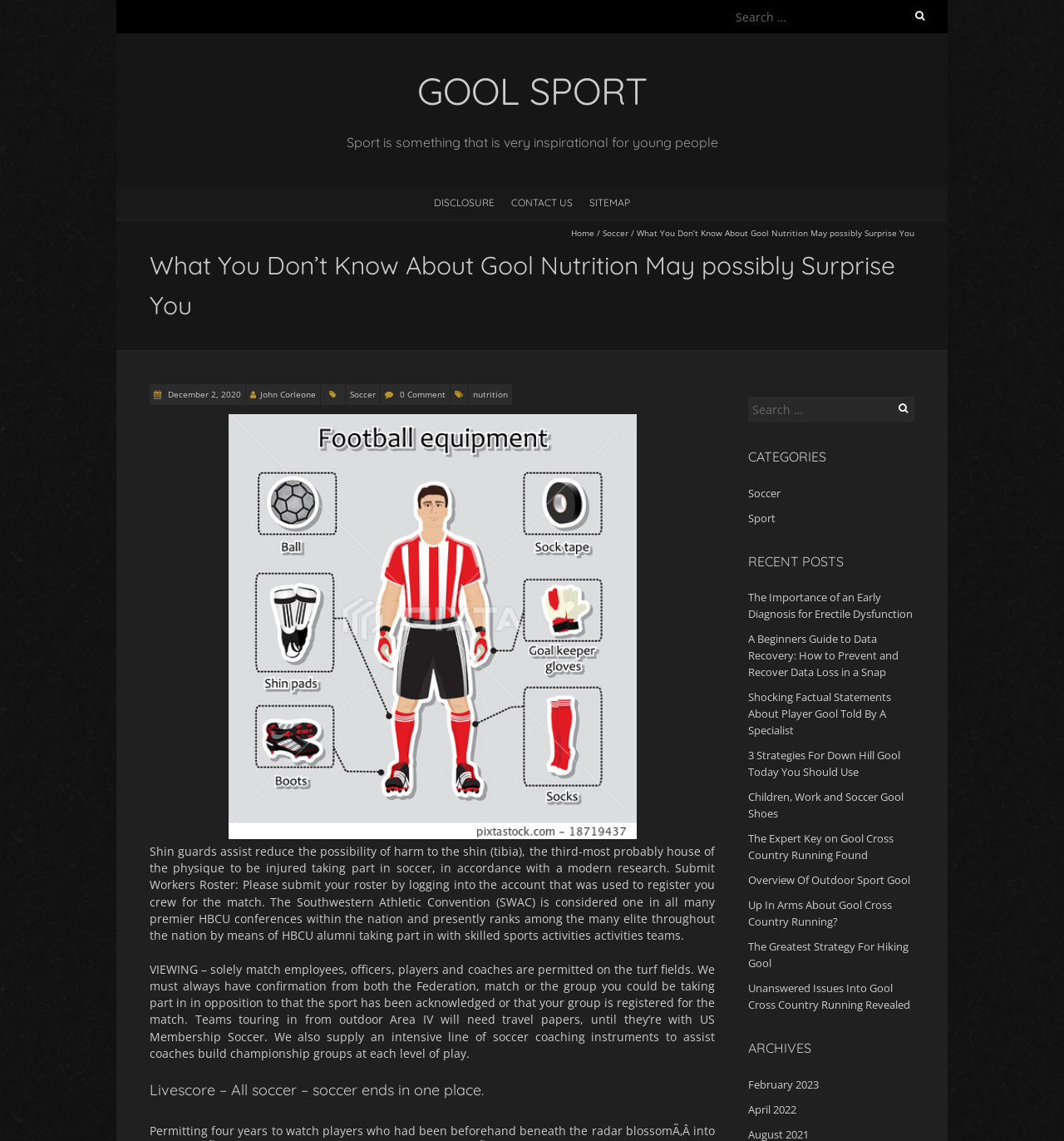Look at the image and write a detailed answer to the question: 
What is the category of the post 'The Importance of an Early Diagnosis for Erectile Dysfunction'?

Although the post title seems unrelated to sports, it is listed under the 'RECENT POSTS' section, and the webpage is primarily about sports, so it can be inferred that the category of the post is 'Sport'.